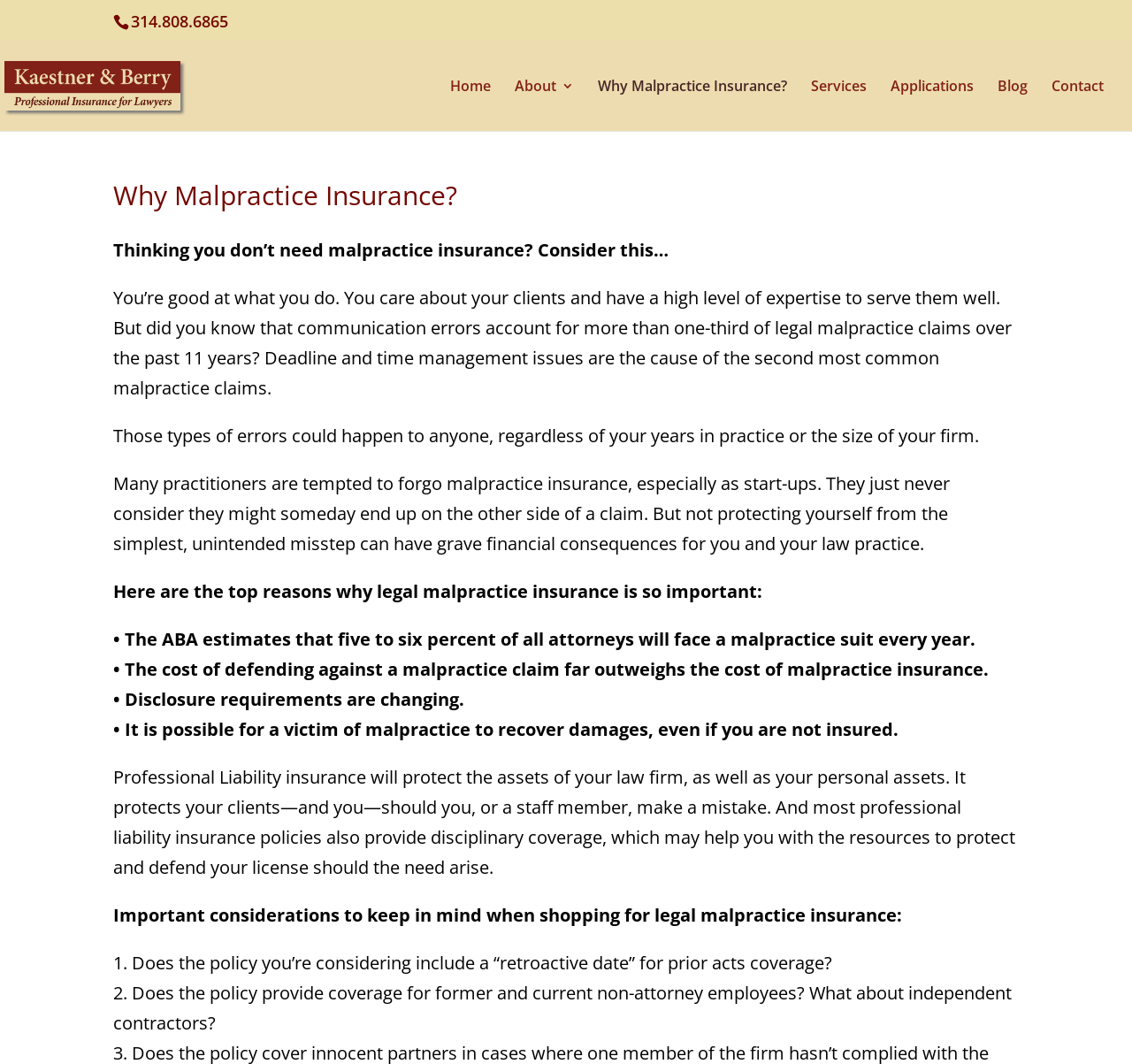What is the main reason for having malpractice insurance?
Based on the image, provide a one-word or brief-phrase response.

to protect assets